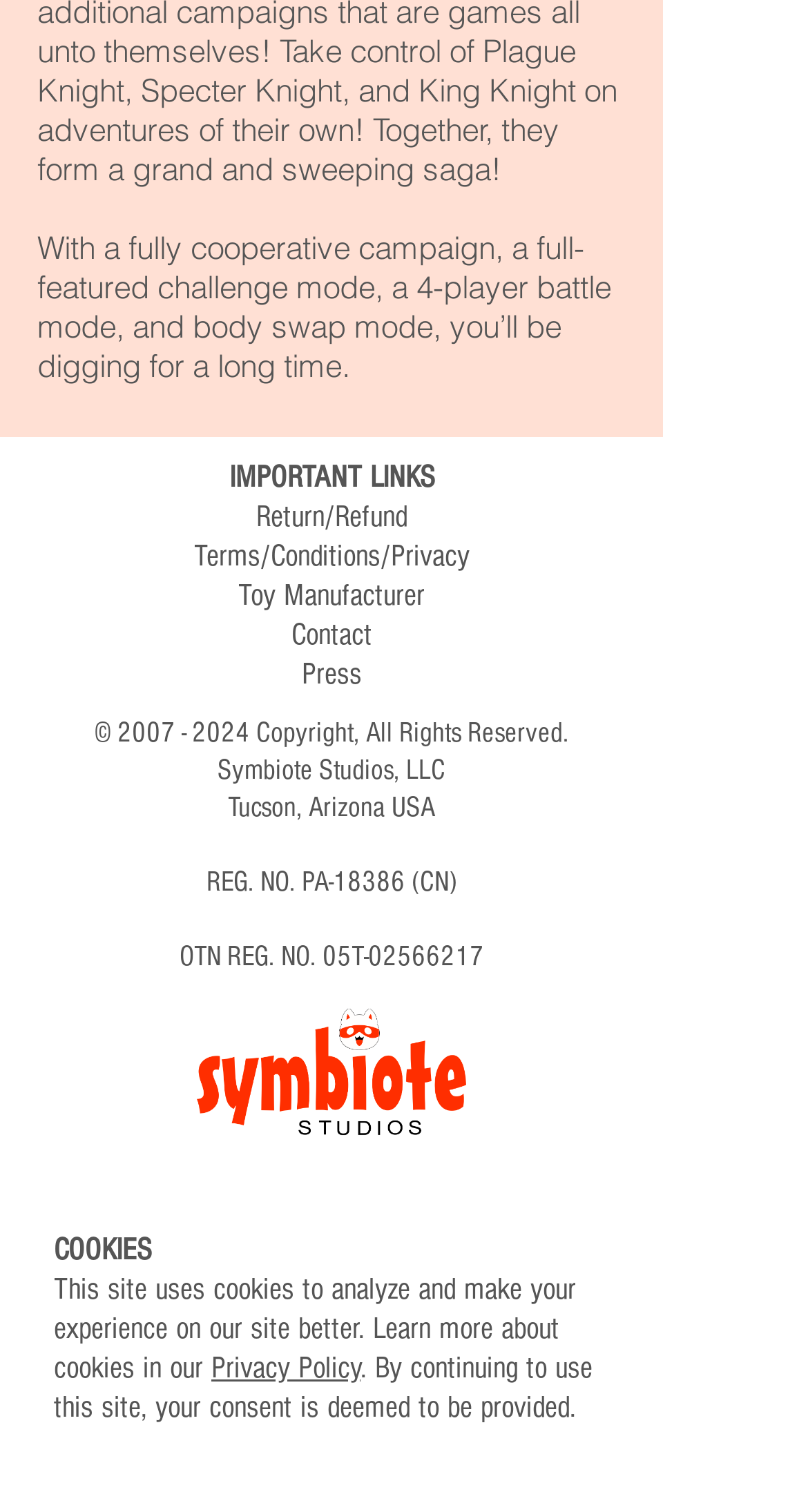Respond with a single word or phrase:
What is the registration number of the studio?

PA-18386 (CN)